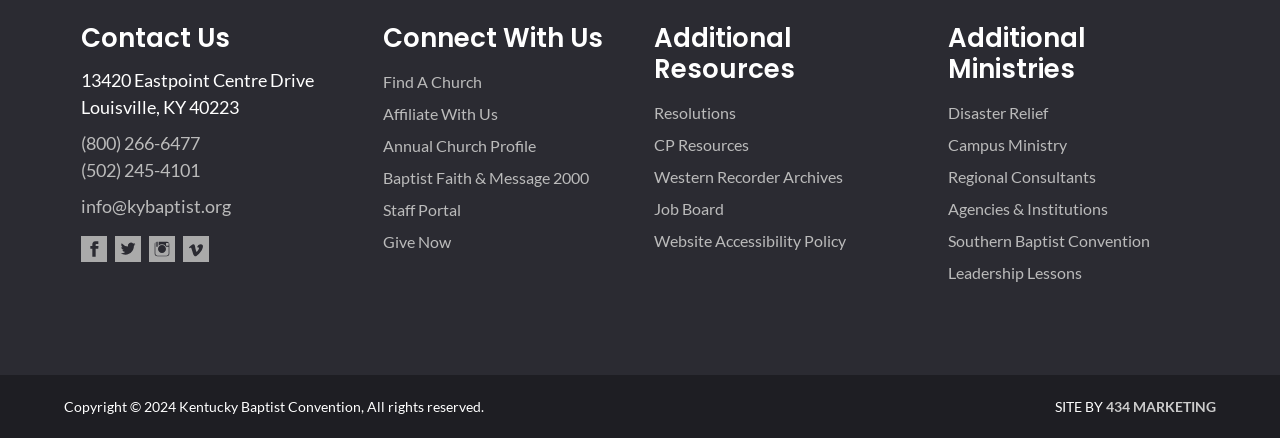Please find the bounding box coordinates of the element that needs to be clicked to perform the following instruction: "Give now". The bounding box coordinates should be four float numbers between 0 and 1, represented as [left, top, right, bottom].

[0.299, 0.529, 0.352, 0.573]